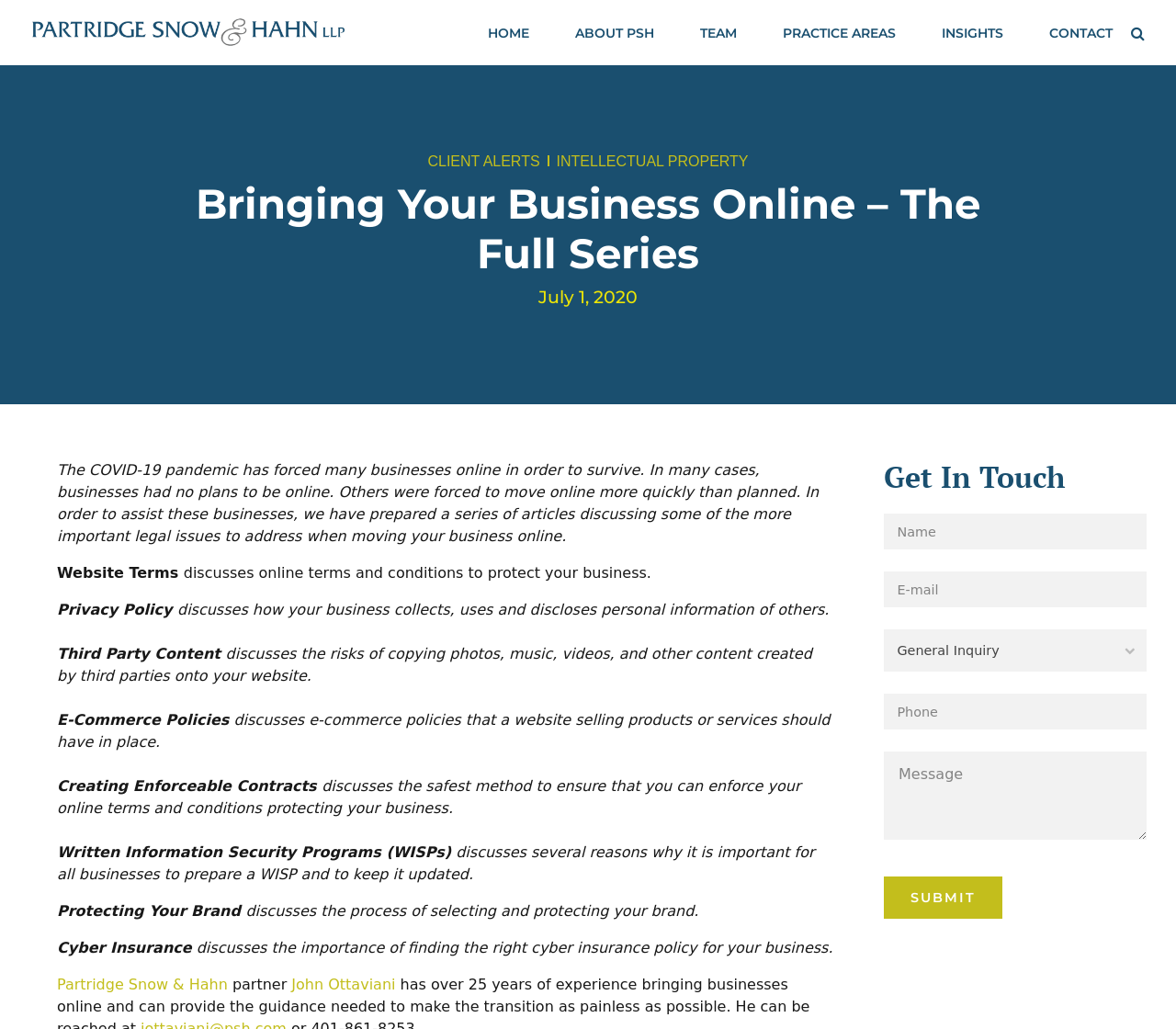Please identify the bounding box coordinates of the element's region that needs to be clicked to fulfill the following instruction: "View ABOUT PSH". The bounding box coordinates should consist of four float numbers between 0 and 1, i.e., [left, top, right, bottom].

[0.489, 0.024, 0.557, 0.04]